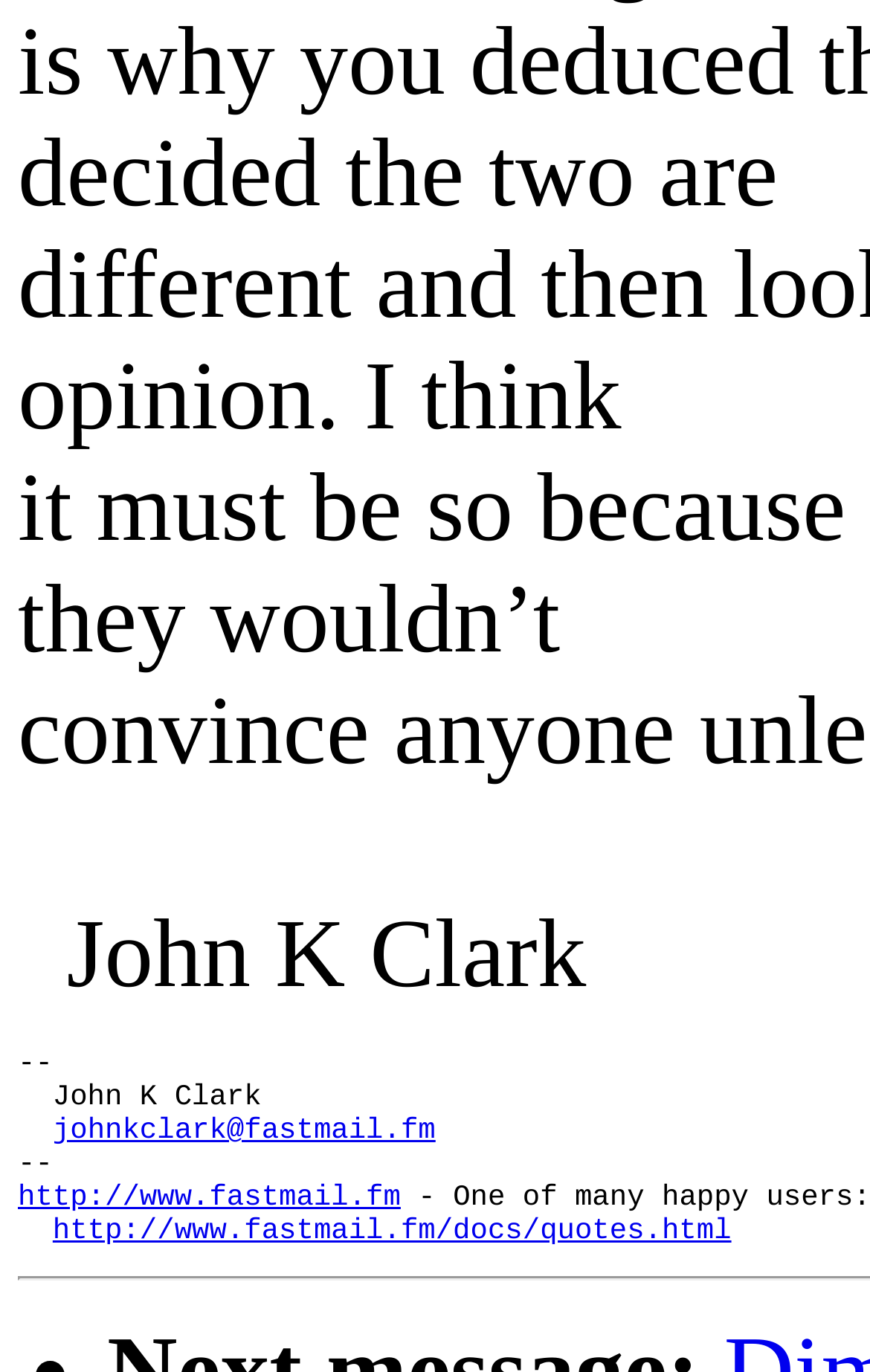What is the URL of the website?
Deliver a detailed and extensive answer to the question.

The URL of the website can be found in the link element that contains 'http://www.fastmail.fm' which is located below the email address of John K Clark.